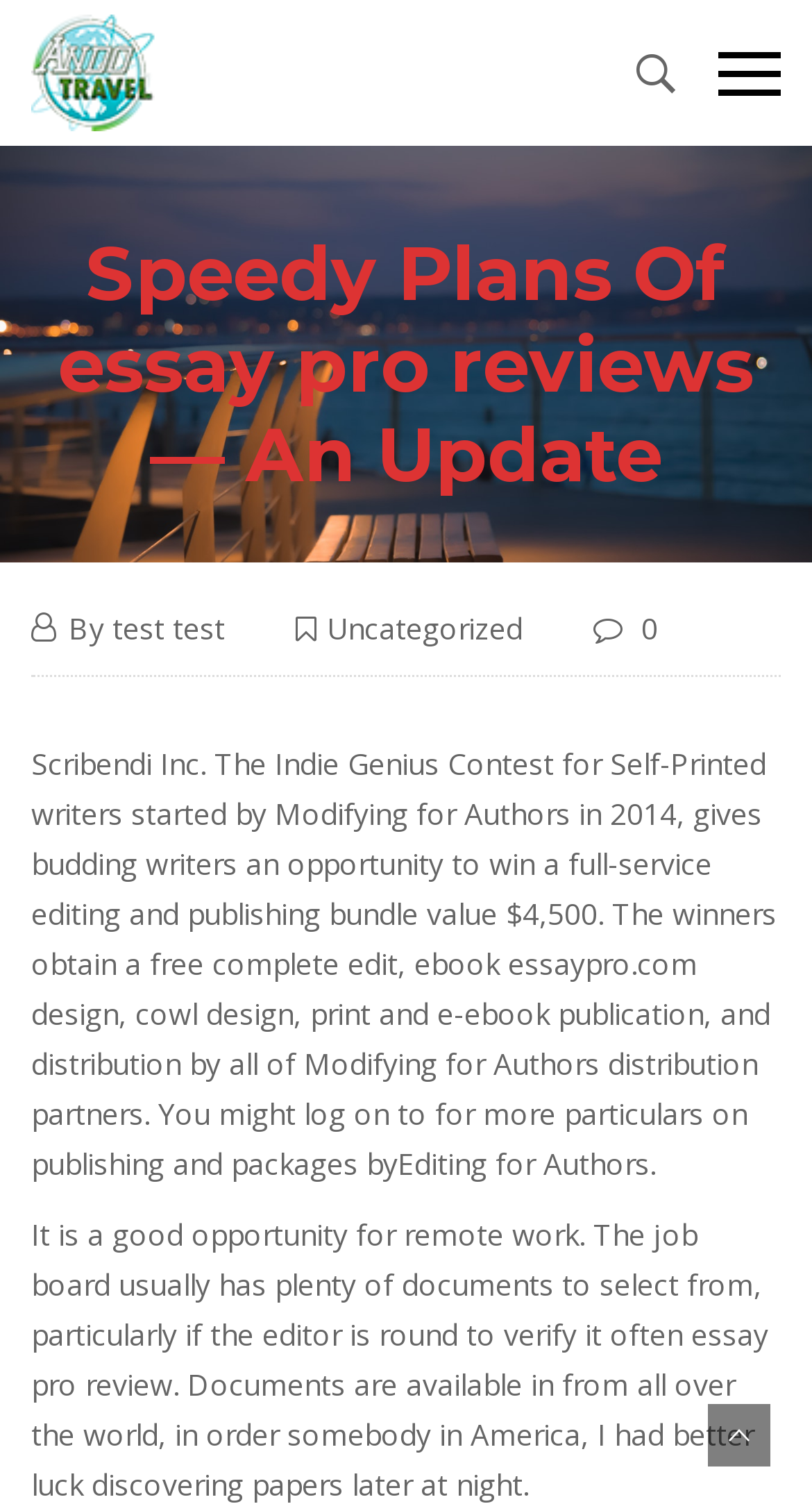Please answer the following question using a single word or phrase: 
What type of work is mentioned in the article?

Remote work